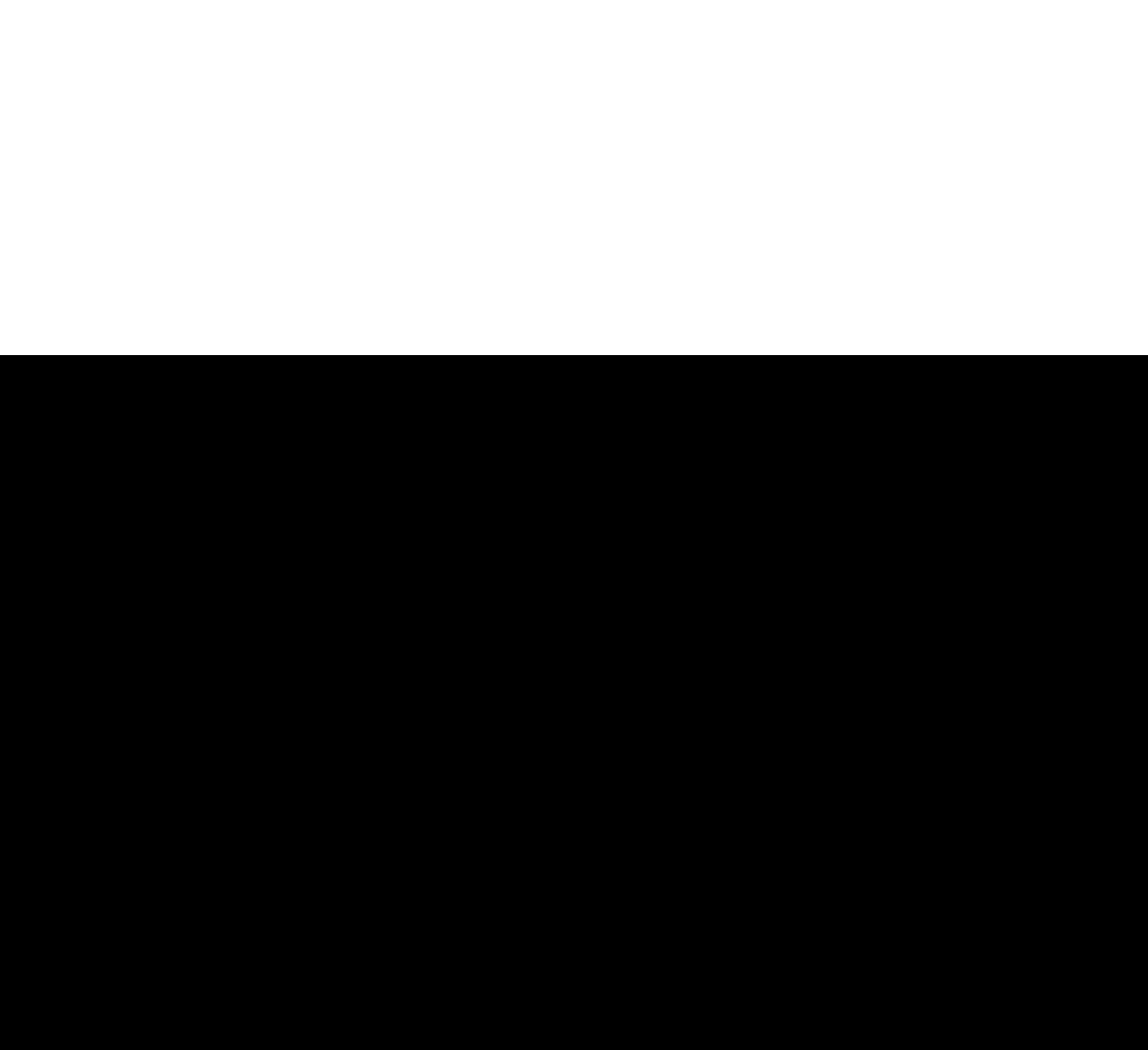Identify the bounding box coordinates necessary to click and complete the given instruction: "learn about Leasing".

[0.261, 0.775, 0.322, 0.803]